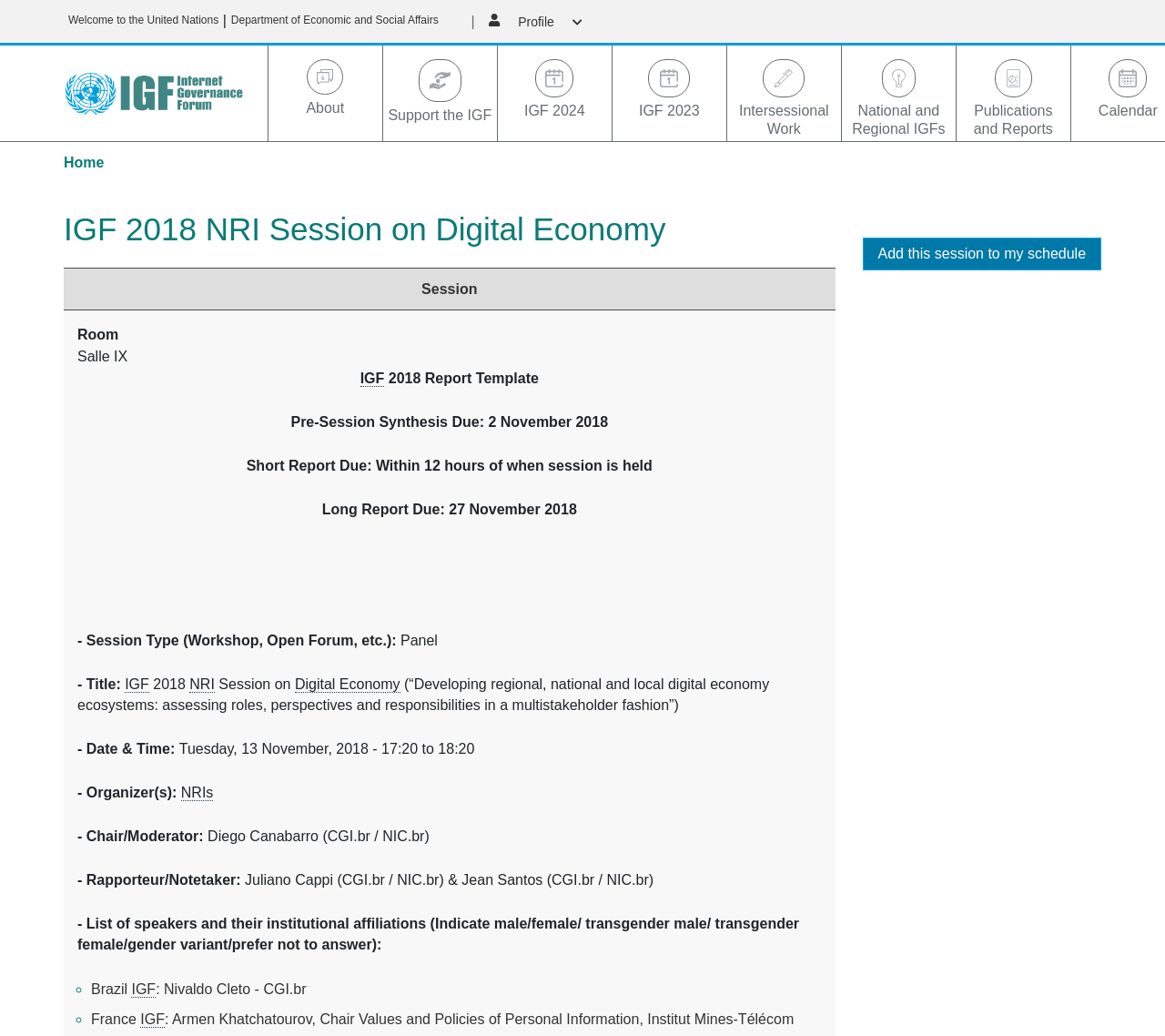Use a single word or phrase to answer the question:
How many speakers are listed for this session?

2